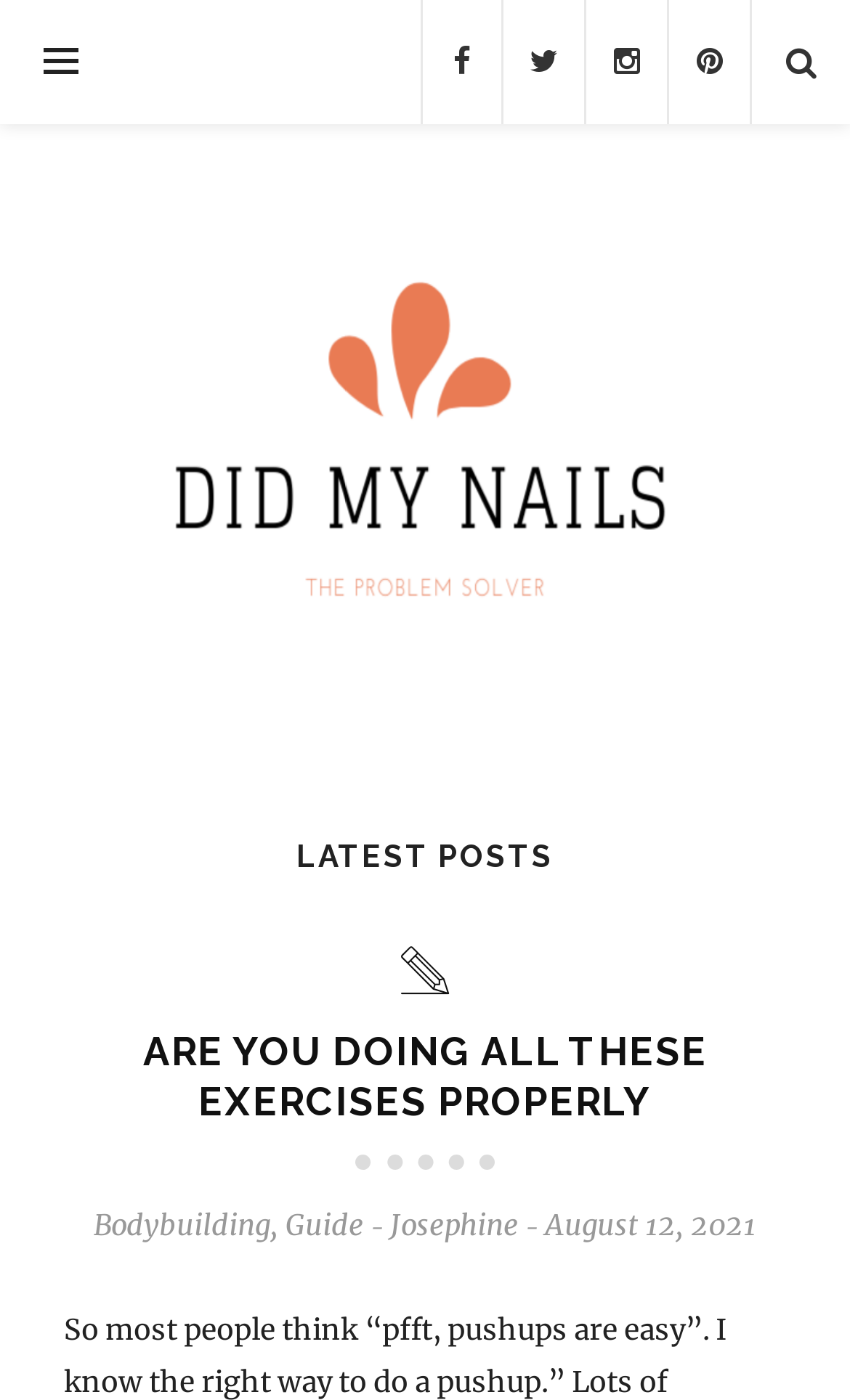Give a one-word or one-phrase response to the question: 
When was the post 'Bodybuilding Guide' published?

August 12, 2021